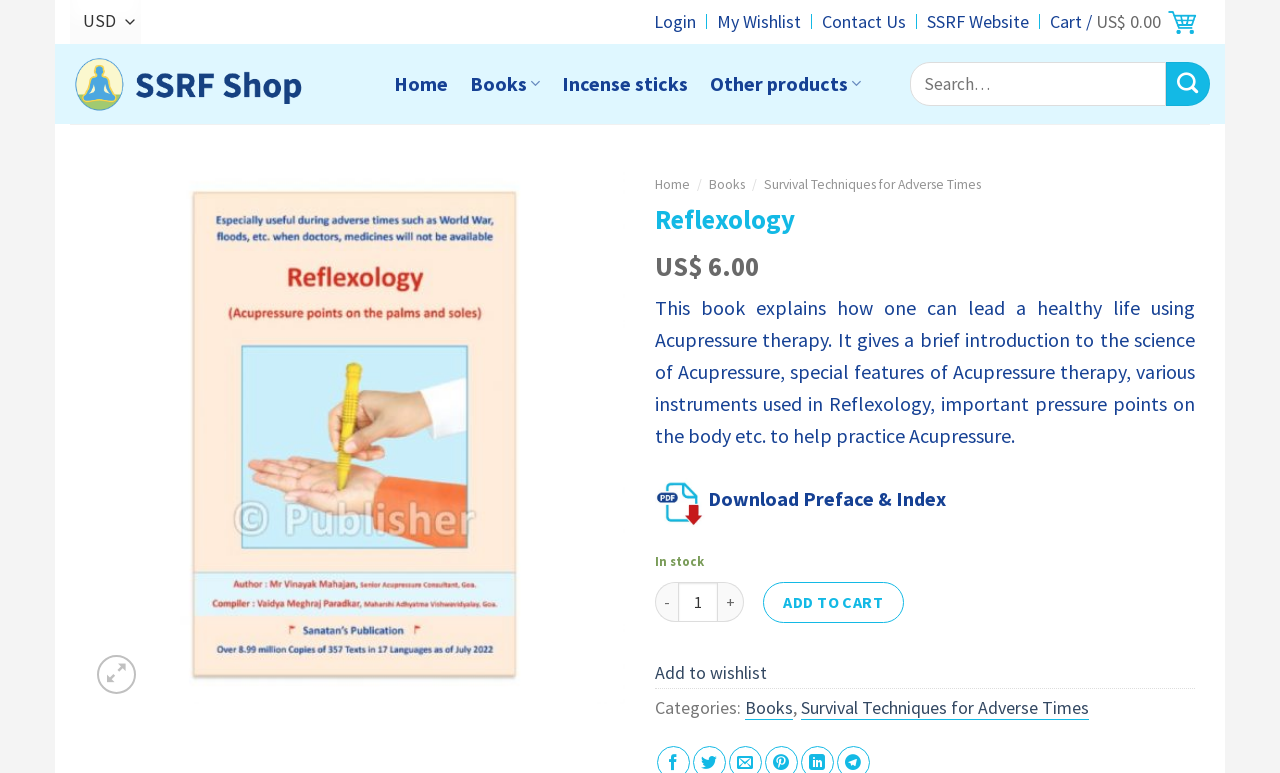What is the category of the book?
Based on the screenshot, respond with a single word or phrase.

Books